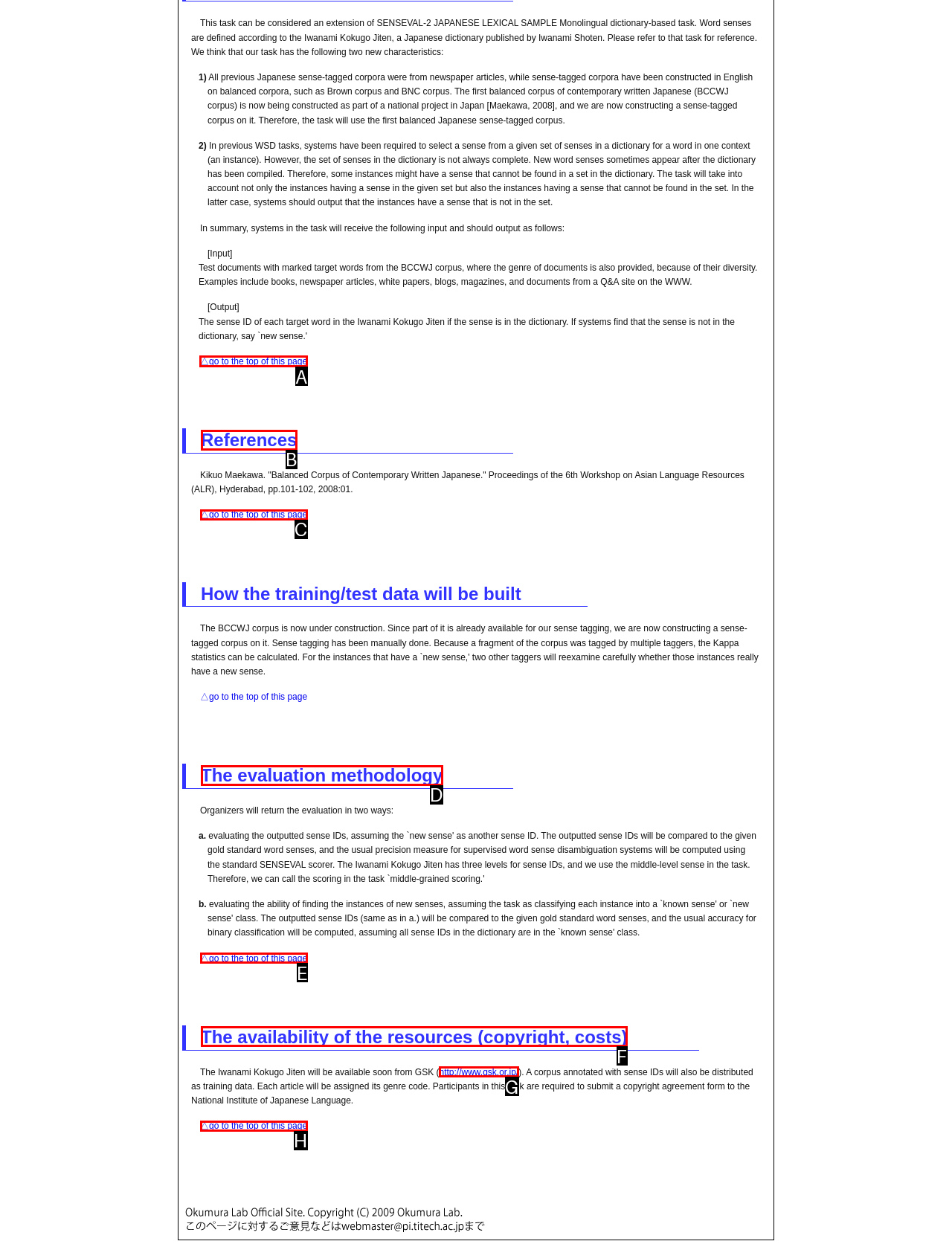Indicate which UI element needs to be clicked to fulfill the task: go to the top of this page
Answer with the letter of the chosen option from the available choices directly.

A